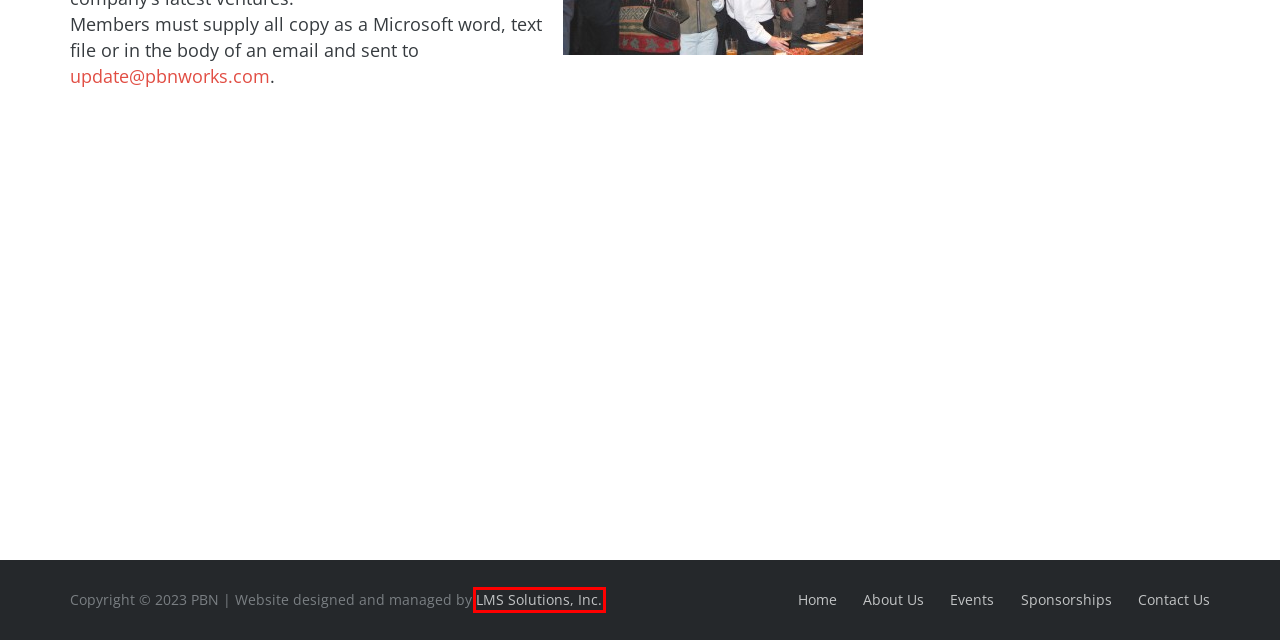Review the screenshot of a webpage that includes a red bounding box. Choose the most suitable webpage description that matches the new webpage after clicking the element within the red bounding box. Here are the candidates:
A. Contact Us - PBN | Professional Business Network
B. Home - PBN | Professional Business Network
C. Events - PBN | Professional Business Network
D. Local Marketing & Advertising Agency | LMS Solutions INC.
E. PBN Ranked a Top Networking Group for 5th Year - PBN | Professional Business Network
F. Sponsorships - PBN | Professional Business Network
G. About Us - PBN | Professional Business Network
H. Events from March 6 – March 1, 2023 – PBN | Professional Business Network

D